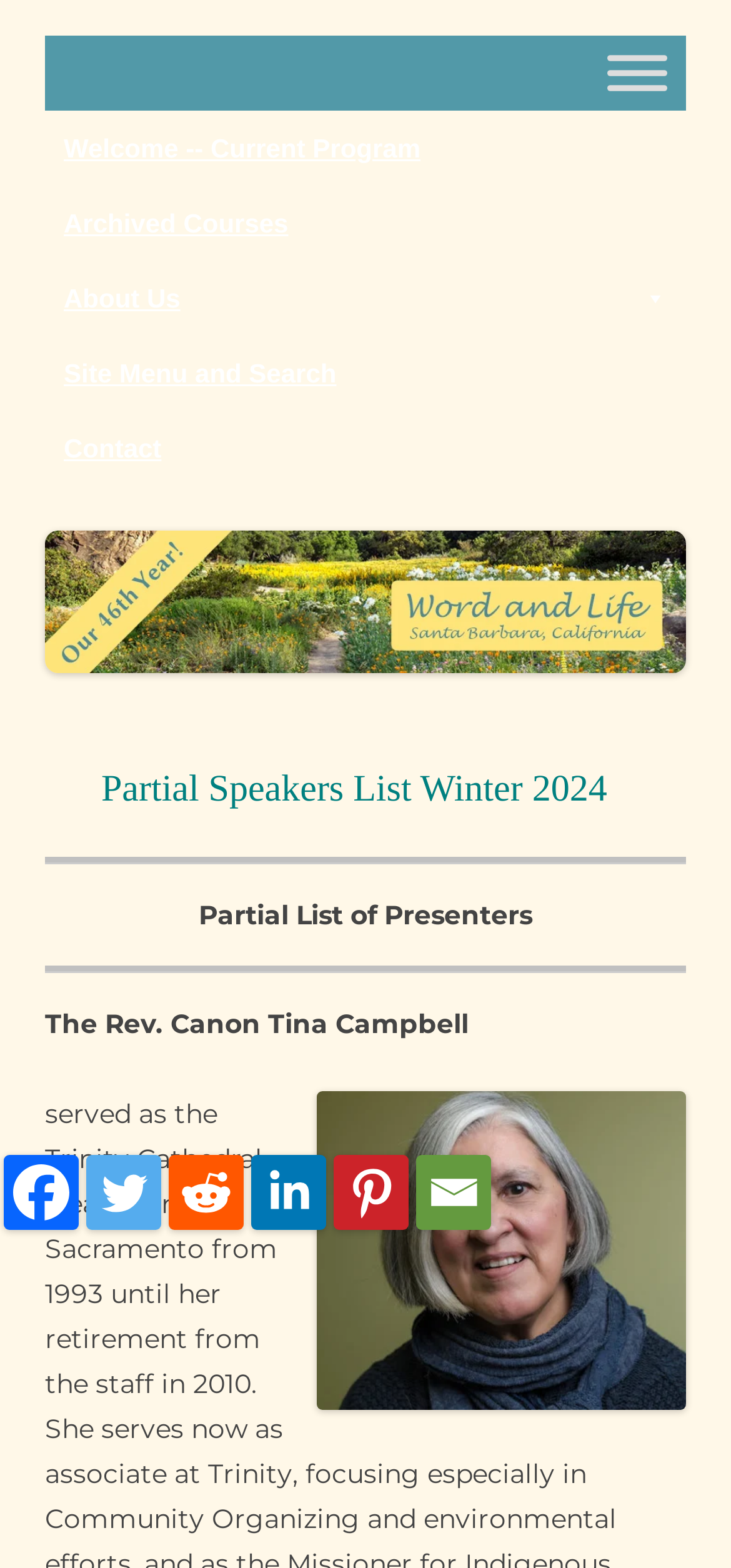Please identify the bounding box coordinates of the element that needs to be clicked to execute the following command: "Visit the Word and Life website". Provide the bounding box using four float numbers between 0 and 1, formatted as [left, top, right, bottom].

[0.062, 0.411, 0.938, 0.434]